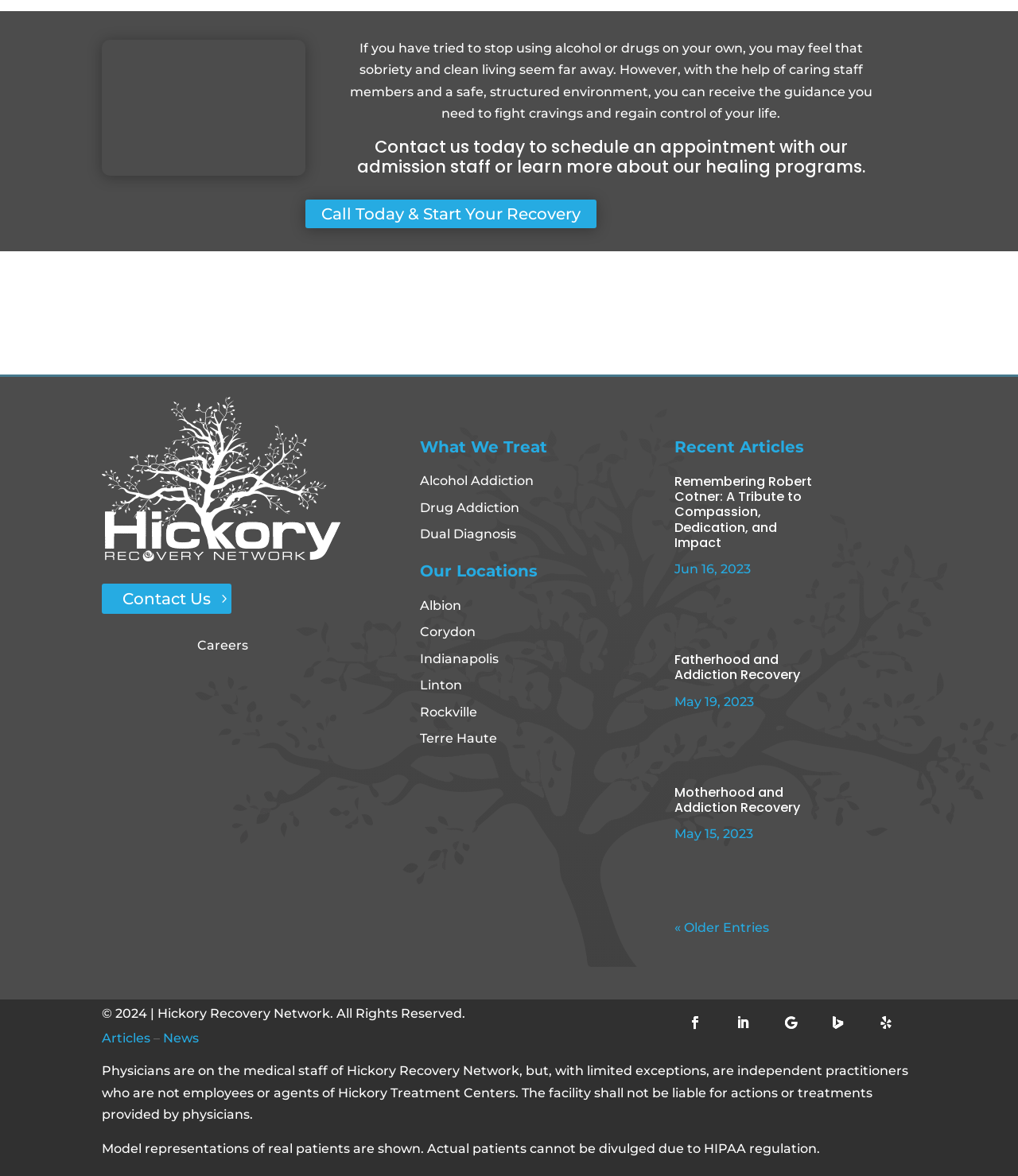Please identify the bounding box coordinates of the clickable element to fulfill the following instruction: "Read the article about Fatherhood and Addiction Recovery". The coordinates should be four float numbers between 0 and 1, i.e., [left, top, right, bottom].

[0.663, 0.553, 0.786, 0.582]